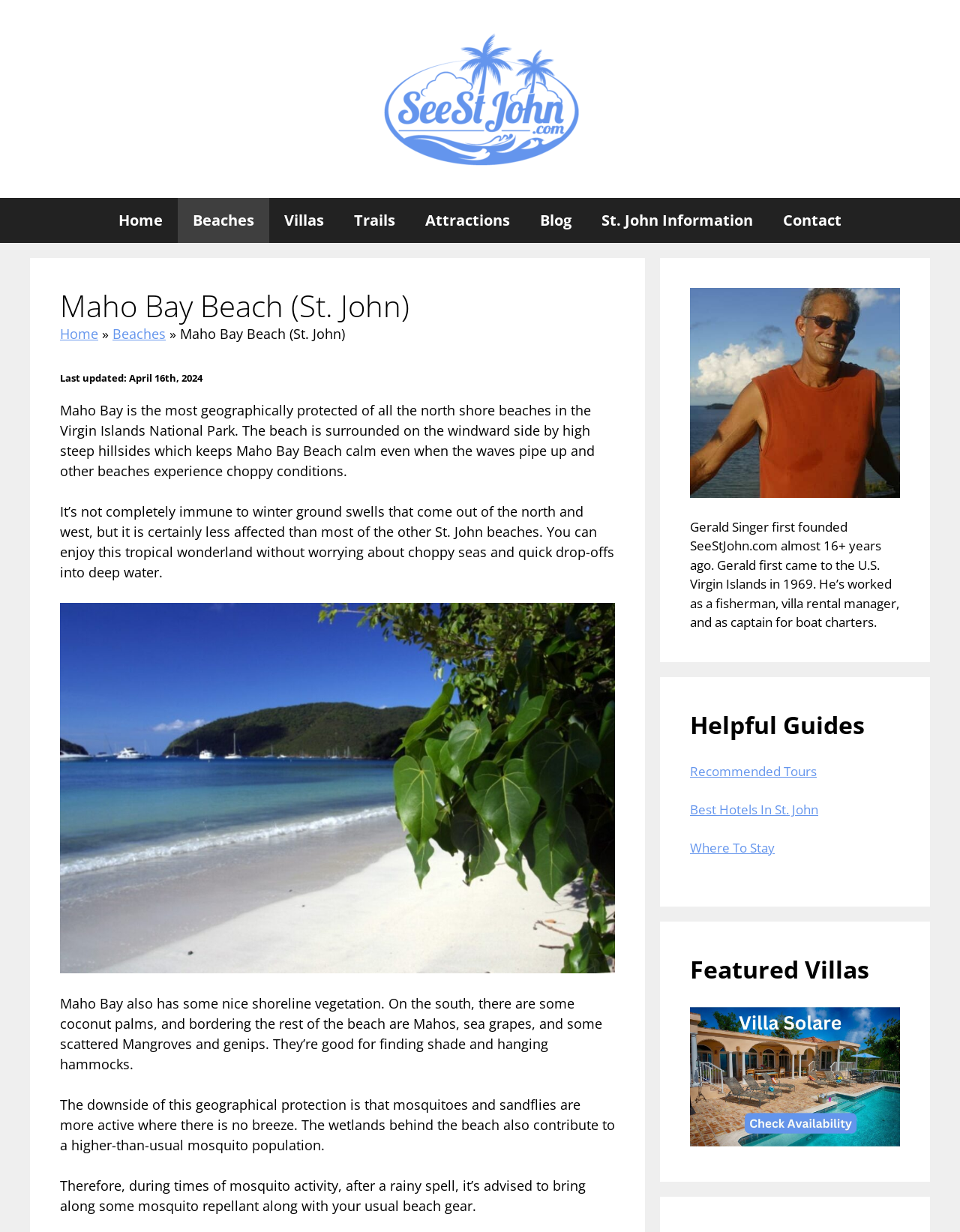Find the bounding box coordinates for the area you need to click to carry out the instruction: "explore branding services". The coordinates should be four float numbers between 0 and 1, indicated as [left, top, right, bottom].

None